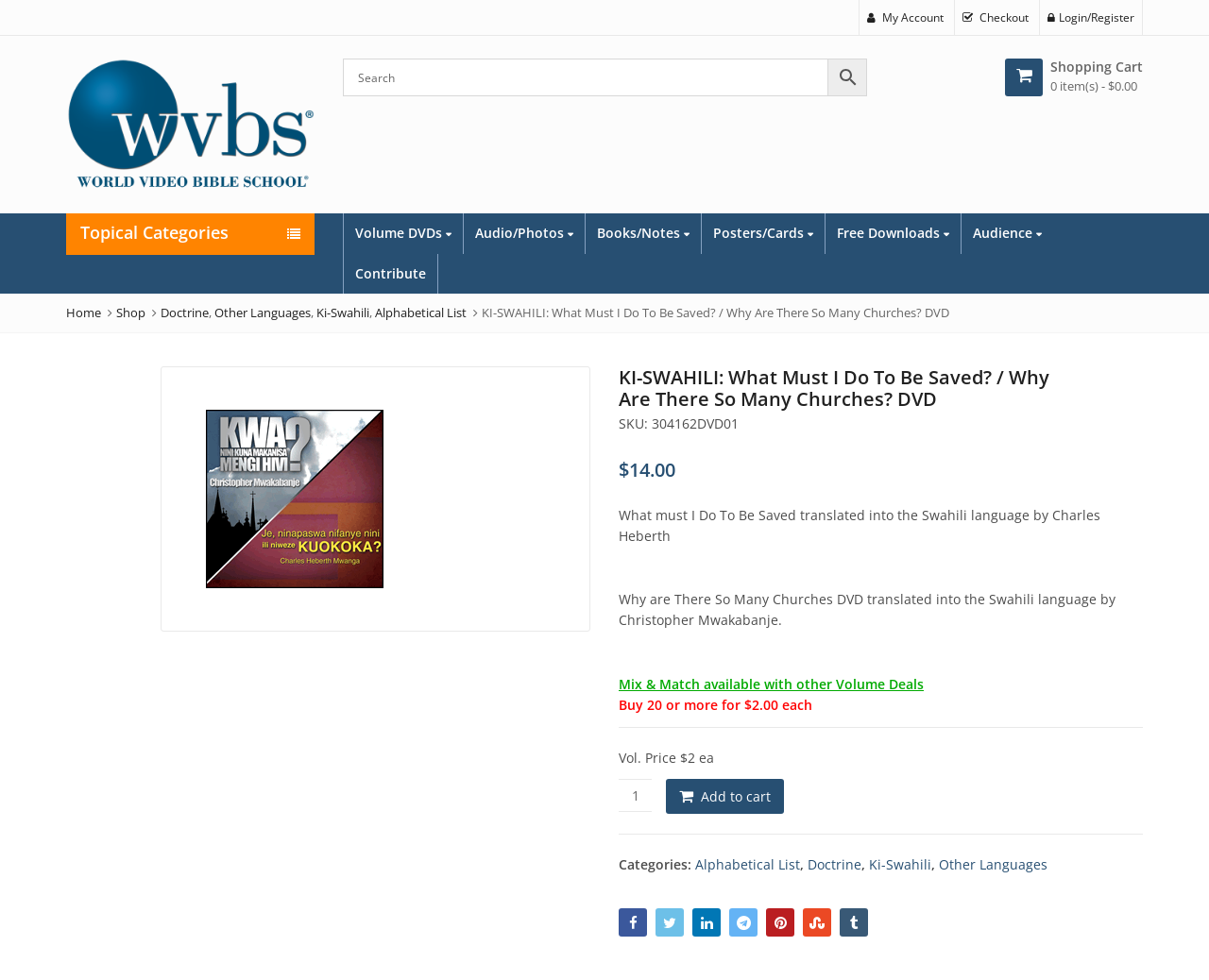Please provide the bounding box coordinates for the element that needs to be clicked to perform the instruction: "Search for products". The coordinates must consist of four float numbers between 0 and 1, formatted as [left, top, right, bottom].

[0.283, 0.06, 0.717, 0.098]